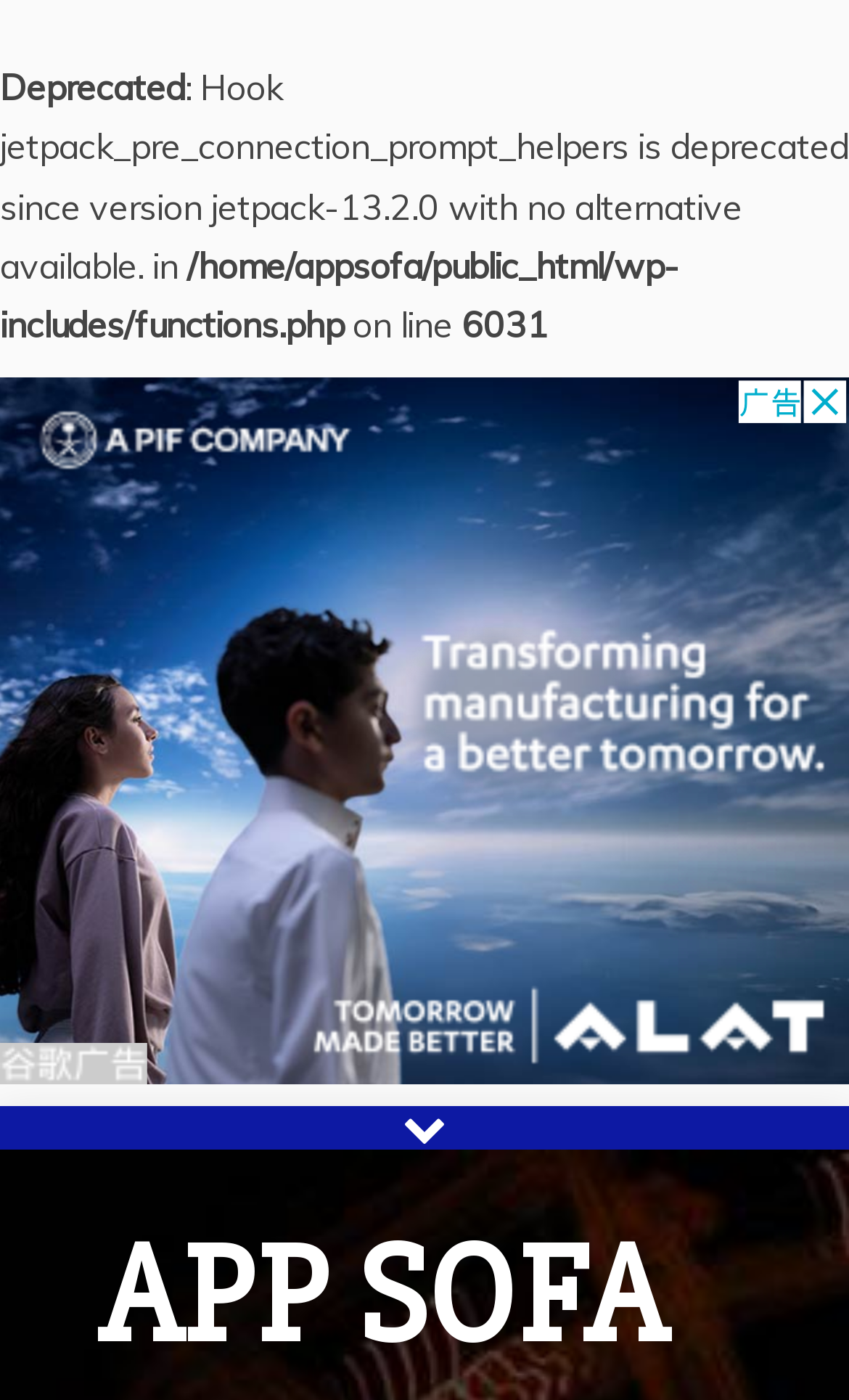Provide an in-depth caption for the webpage.

The webpage is titled "Best Alarm Clock Apps – App Sofa". At the top, there is a warning message that spans across the entire width, indicating that a hook is deprecated since a specific version with no alternative available. Below this warning, there is a file path "/home/appsofa/public_html/wp-includes/functions.php" with a line number "6031" on the right side.

Further down, there is a large advertisement that occupies the full width of the page. Below the advertisement, there is a link with a icon, likely a social media or sharing button, that spans across the entire width. At the bottom, there is a prominent link to "APP SOFA" that is centered horizontally.